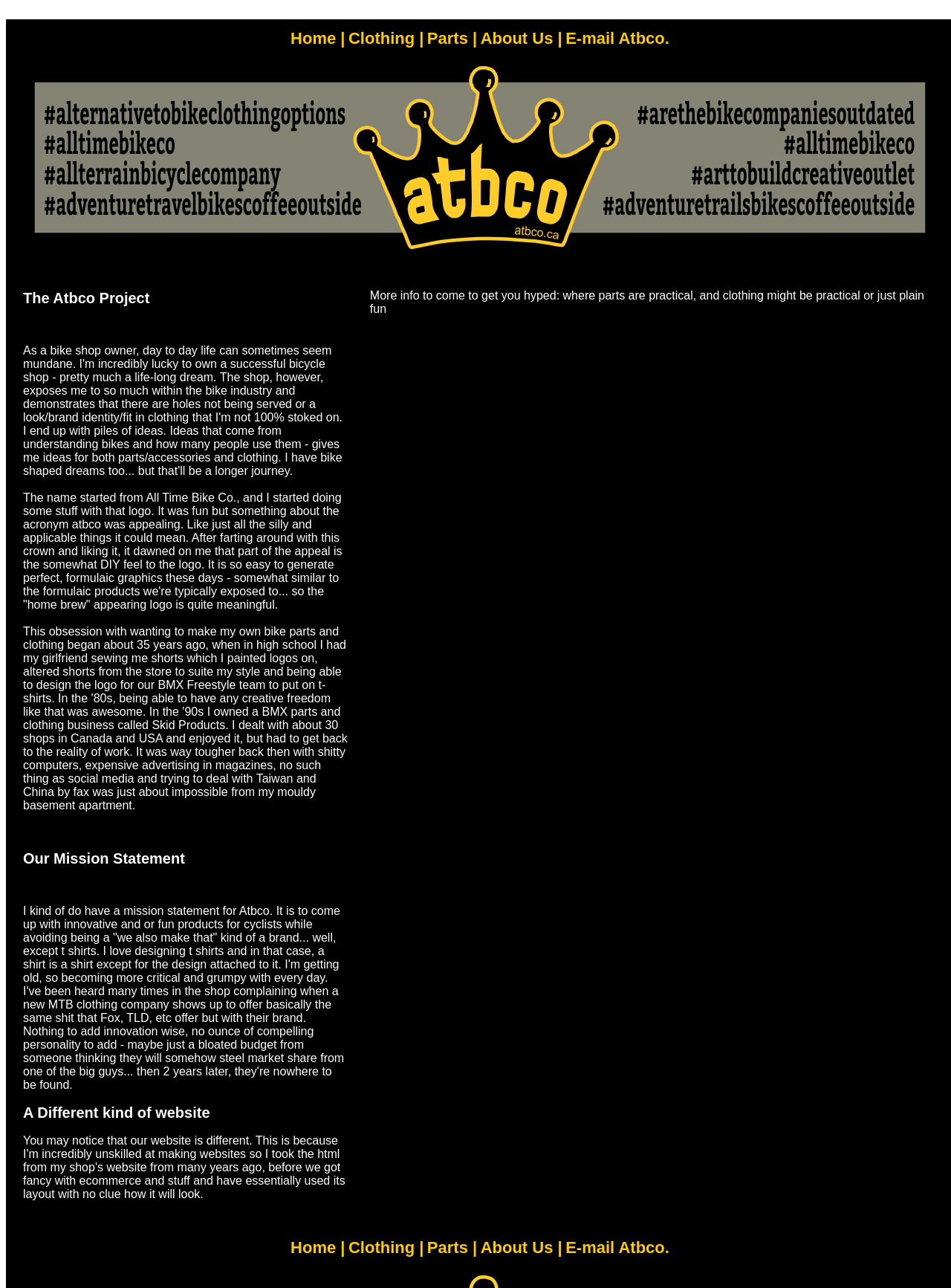Answer the question using only a single word or phrase: 
What is the tone of the website's content?

Critical and grumpy